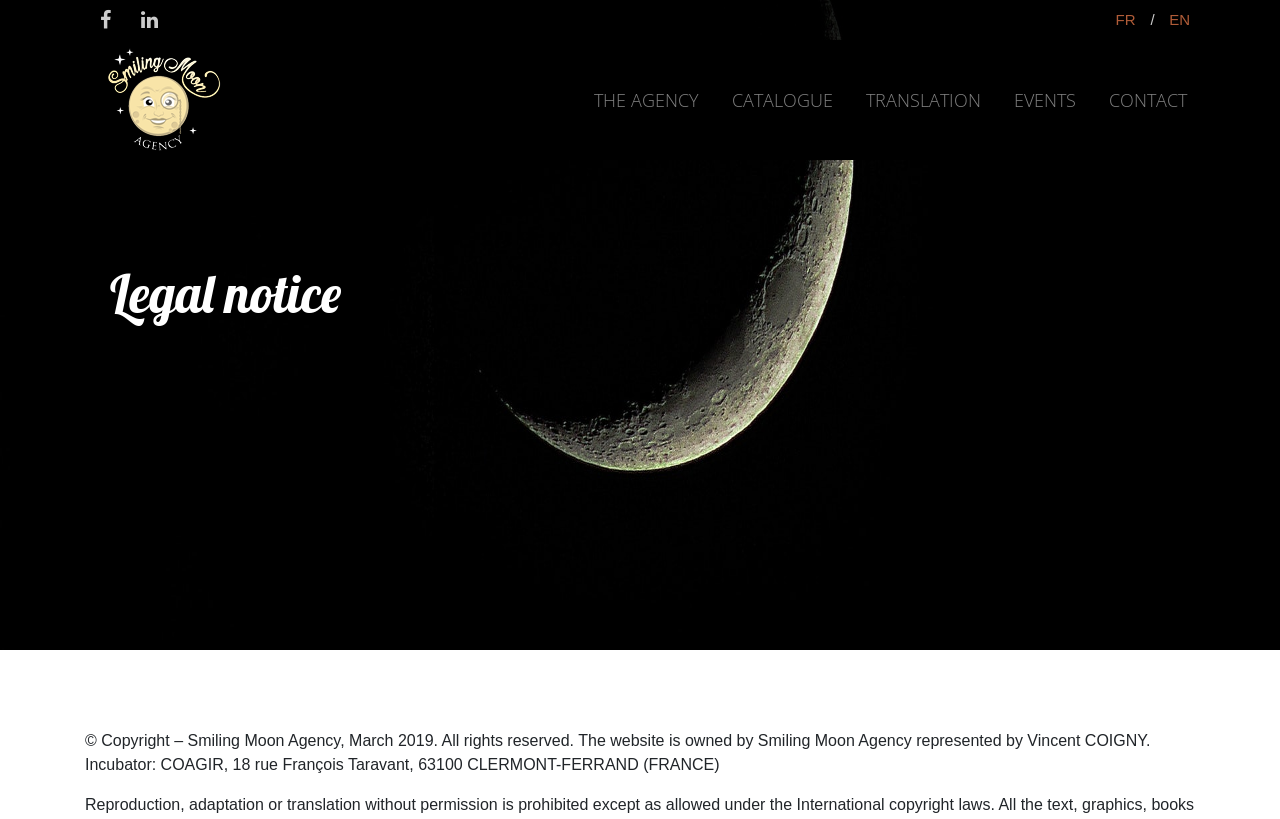Please locate the bounding box coordinates of the element that should be clicked to complete the given instruction: "Contact Smiling Moon Agency".

[0.847, 0.096, 0.934, 0.148]